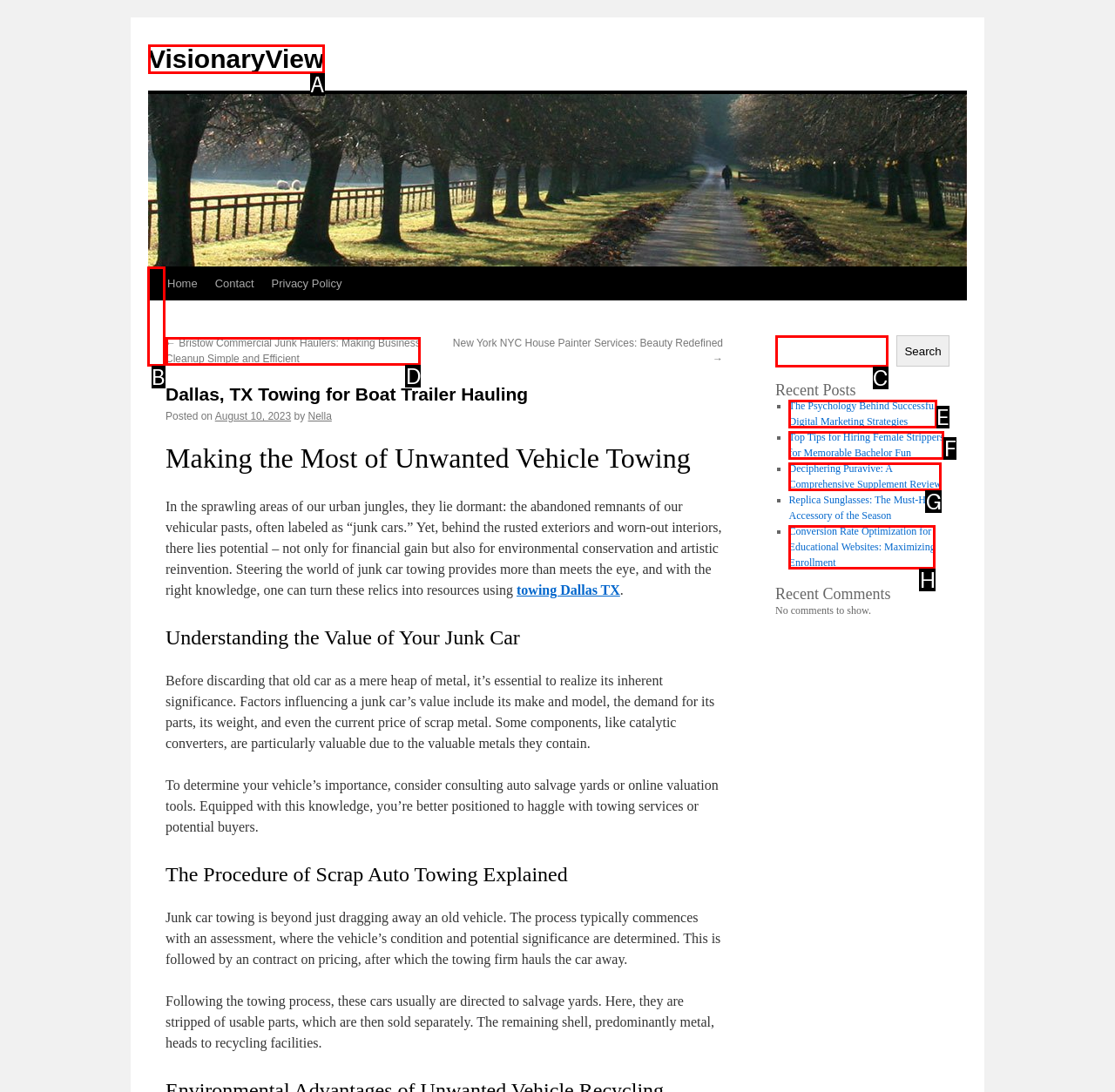Match the following description to a UI element: Skip to content
Provide the letter of the matching option directly.

B